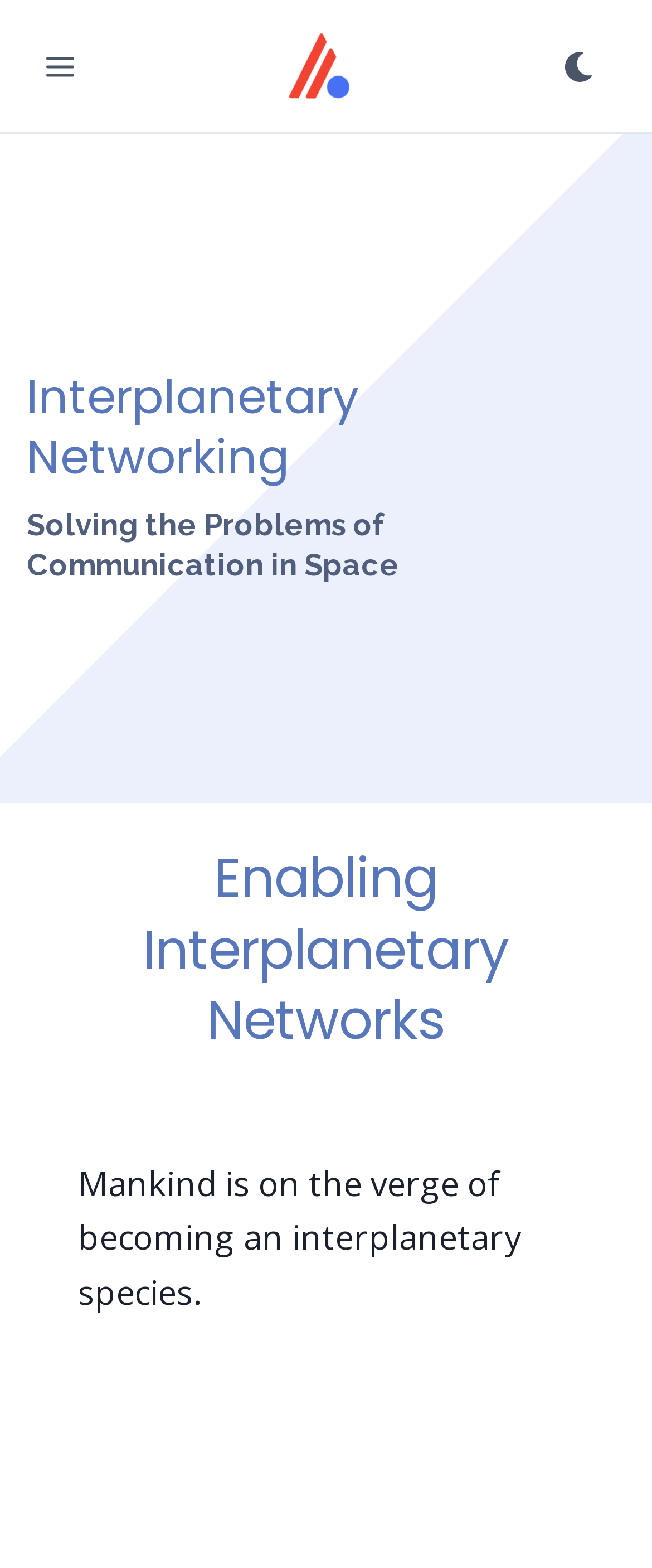Determine the bounding box for the UI element that matches this description: "Home Page".

None